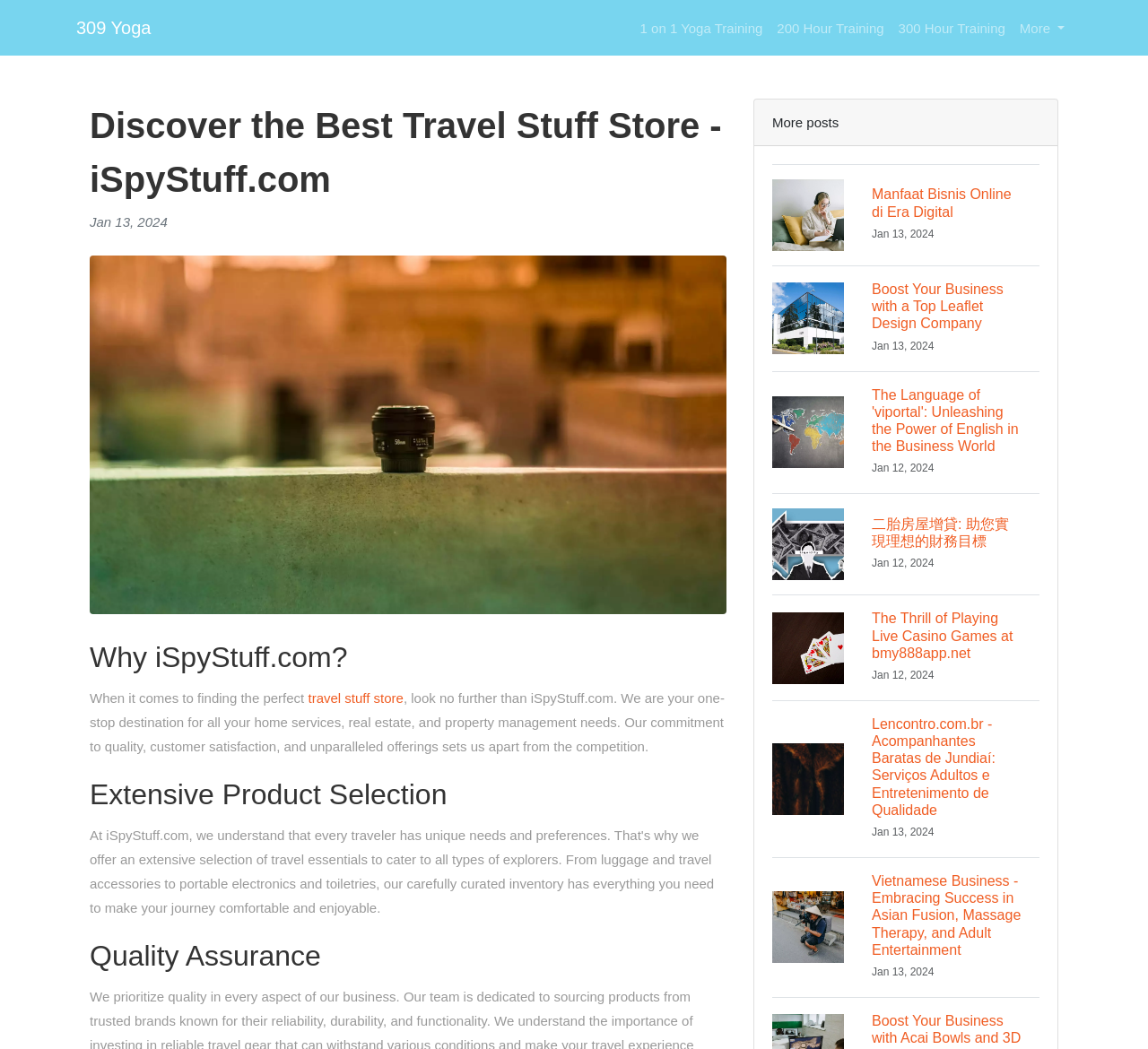Please identify the bounding box coordinates of the clickable area that will fulfill the following instruction: "View 'Manfaat Bisnis Online di Era Digital' post". The coordinates should be in the format of four float numbers between 0 and 1, i.e., [left, top, right, bottom].

[0.673, 0.156, 0.905, 0.253]